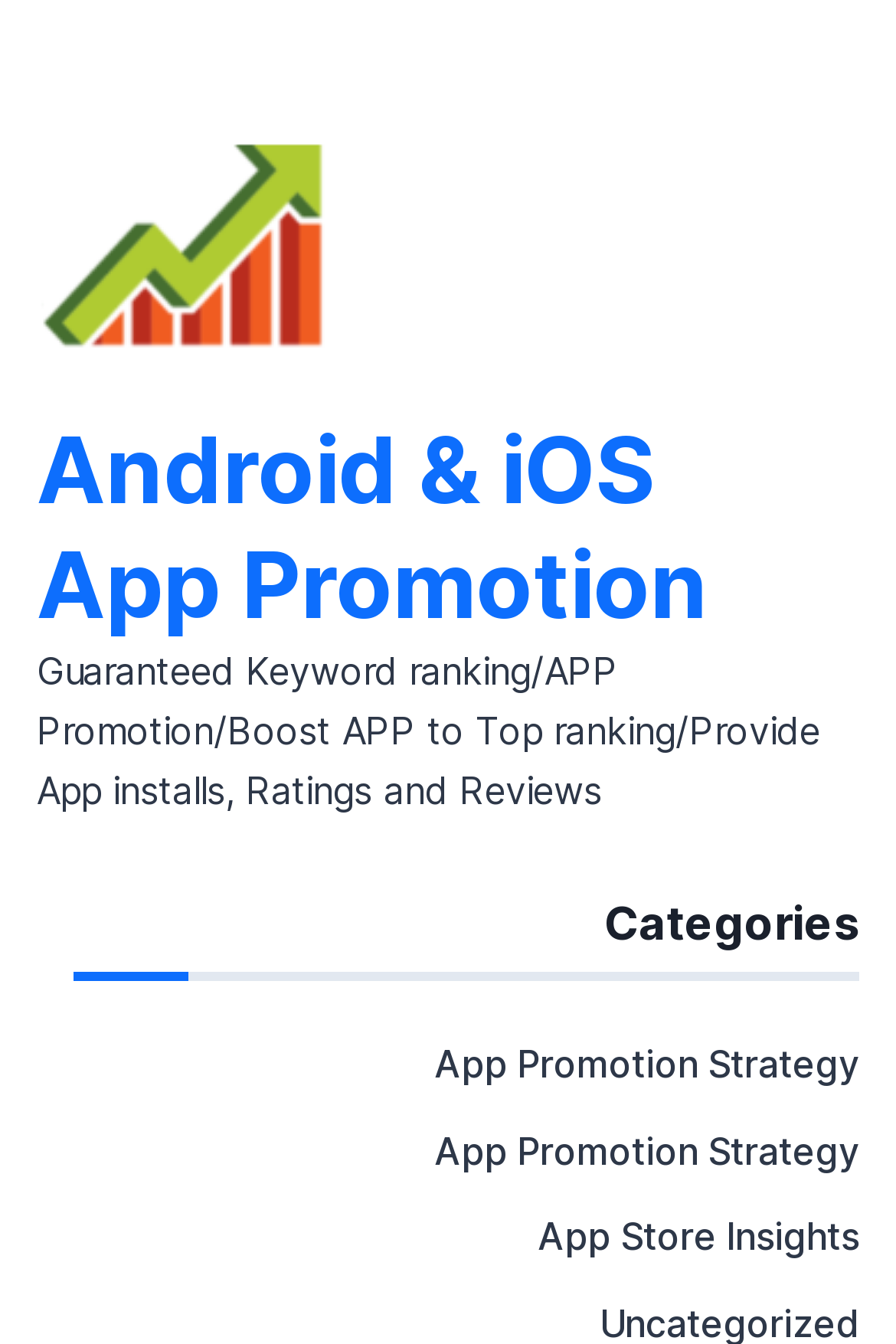Locate the bounding box of the UI element with the following description: "Android & iOS App Promotion".

[0.041, 0.308, 0.79, 0.477]